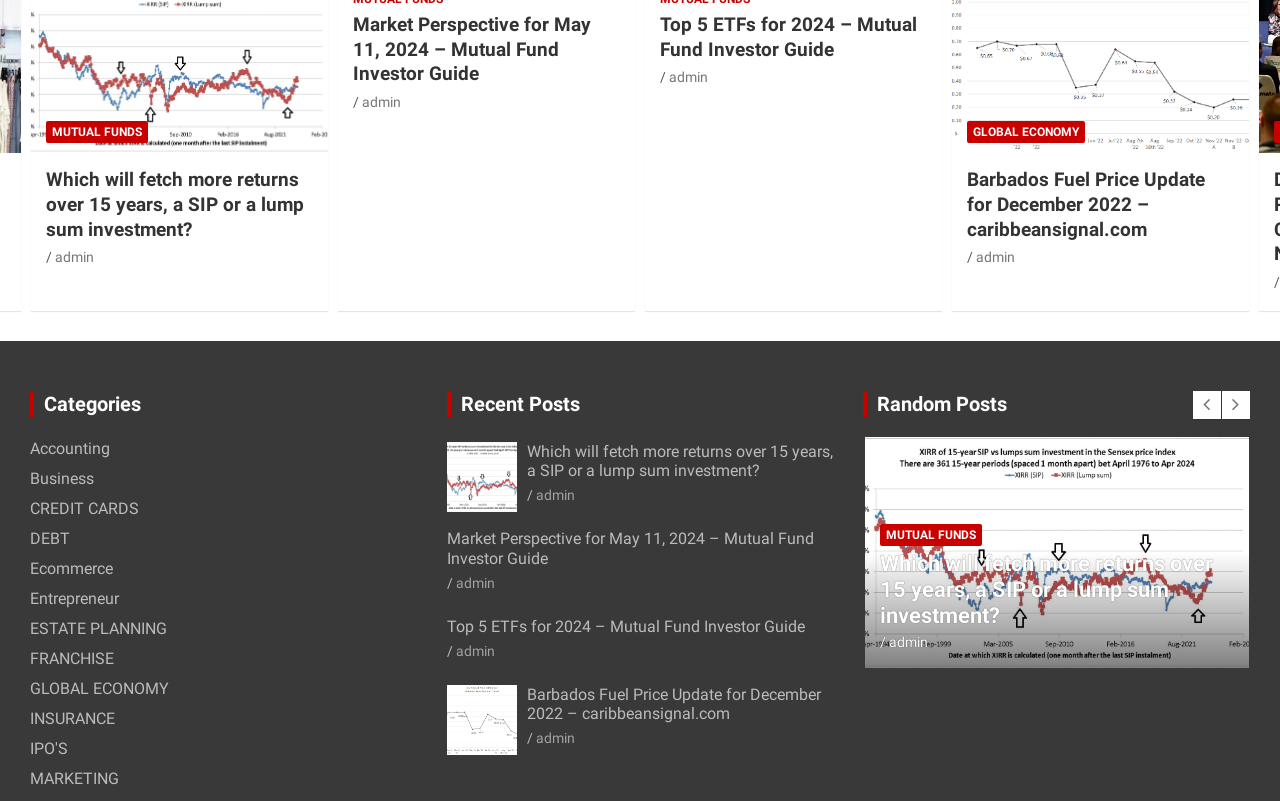Locate the bounding box coordinates of the area to click to fulfill this instruction: "Click on the 'GLOBAL ECONOMY' link". The bounding box should be presented as four float numbers between 0 and 1, in the order [left, top, right, bottom].

[0.276, 0.151, 0.368, 0.179]